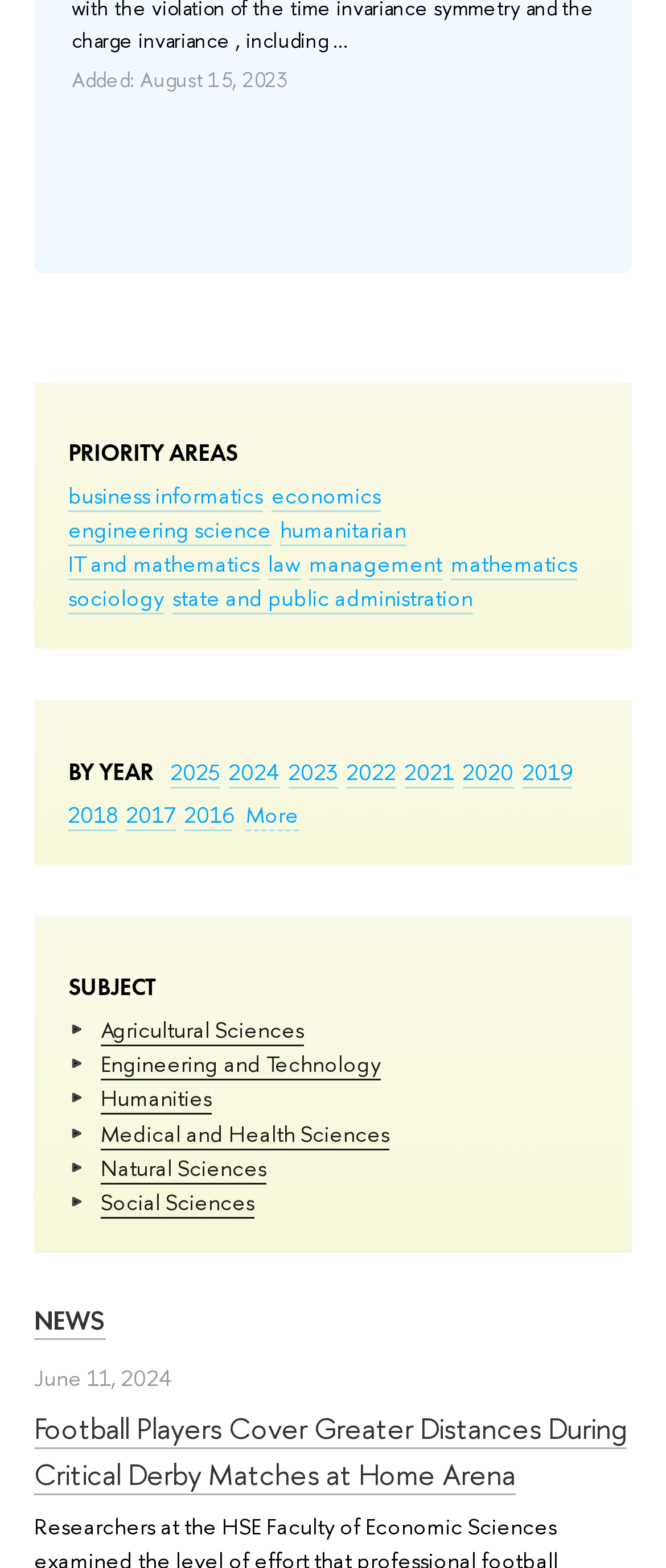From the element description Medical and Health Sciences, predict the bounding box coordinates of the UI element. The coordinates must be specified in the format (top-left x, top-left y, bottom-right x, bottom-right y) and should be within the 0 to 1 range.

[0.151, 0.712, 0.585, 0.733]